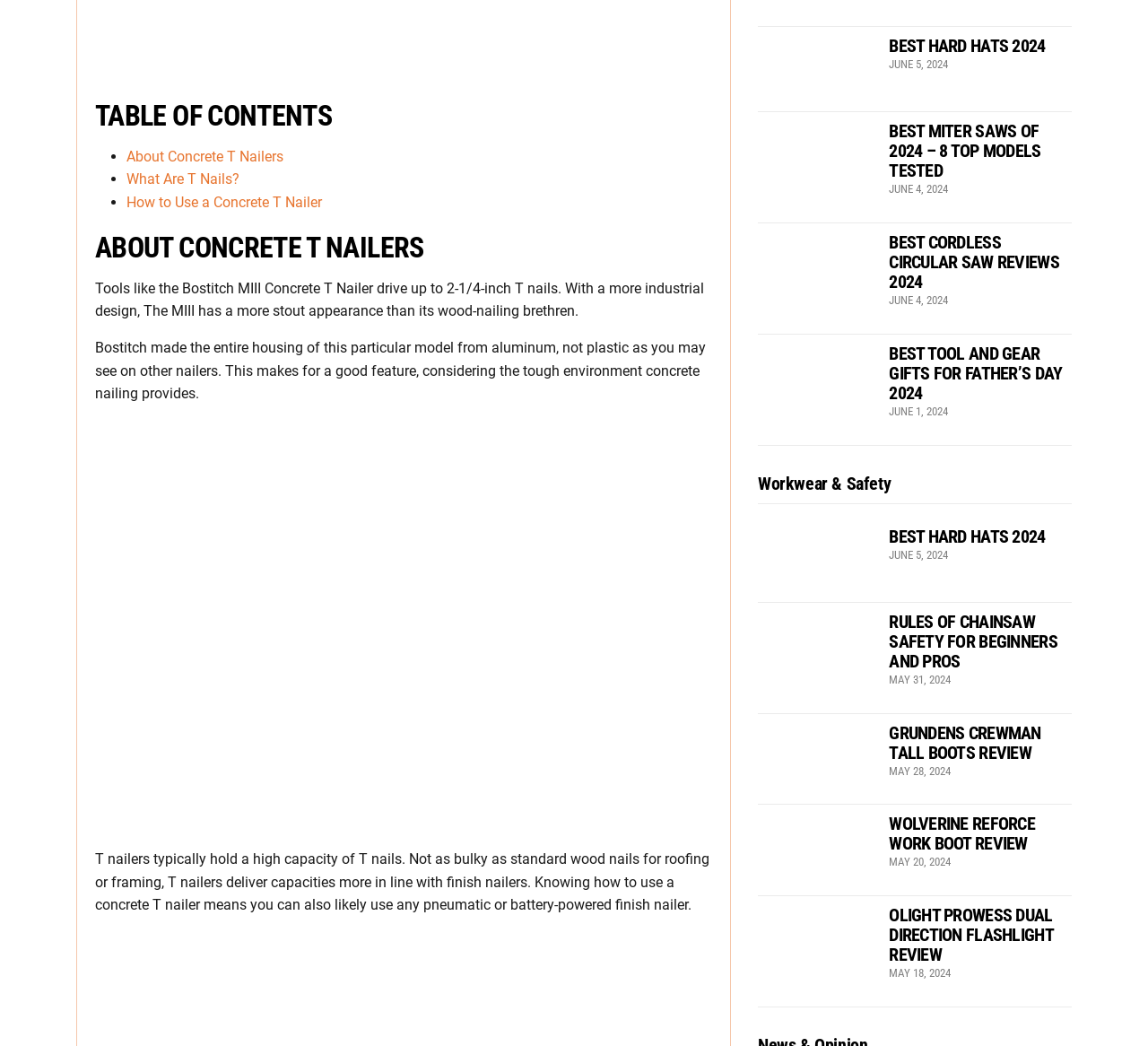What is the brand of the concrete T nailer mentioned?
Based on the screenshot, provide a one-word or short-phrase response.

Bostitch